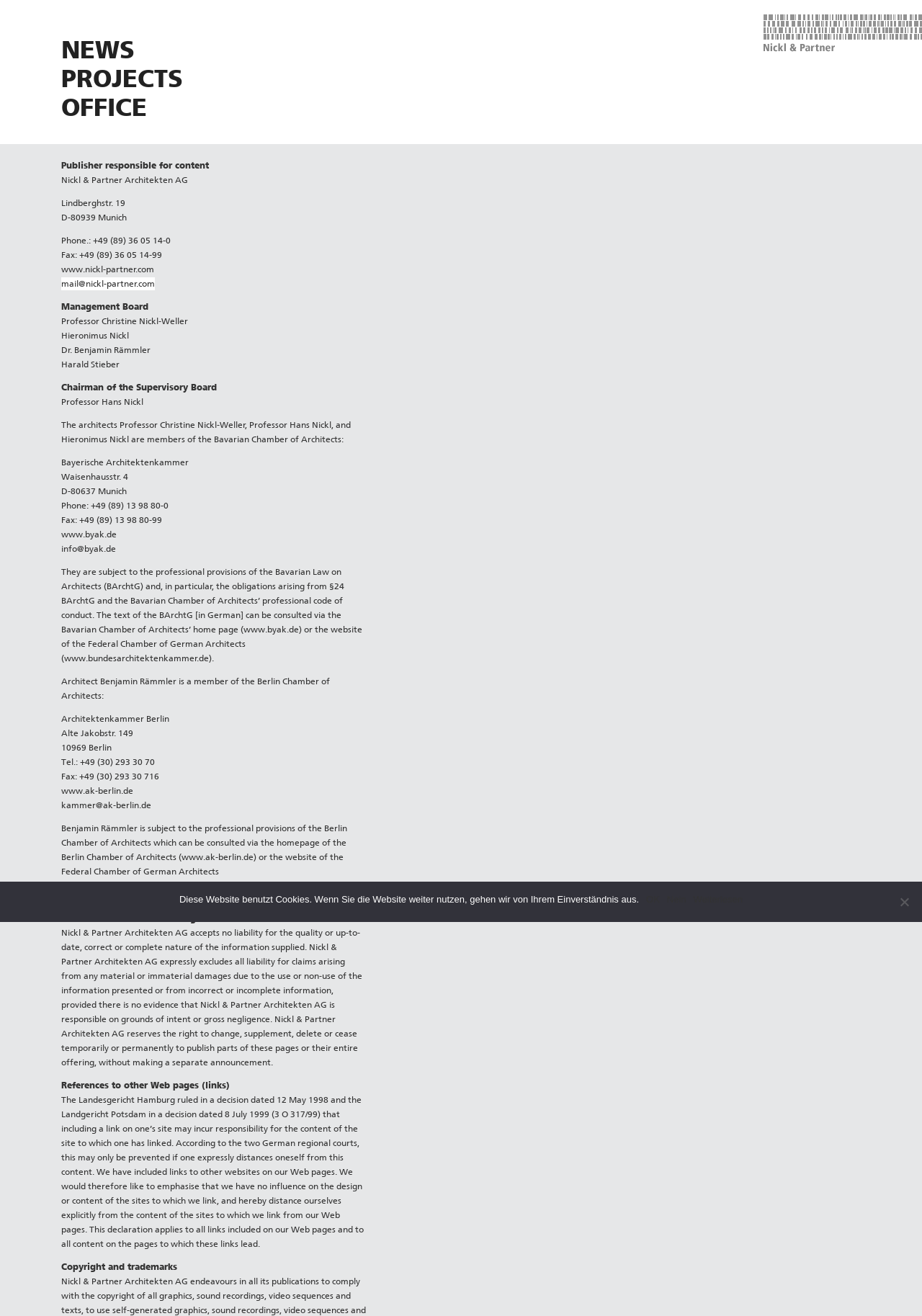Provide the bounding box coordinates for the specified HTML element described in this description: "Office". The coordinates should be four float numbers ranging from 0 to 1, in the format [left, top, right, bottom].

[0.066, 0.071, 0.159, 0.093]